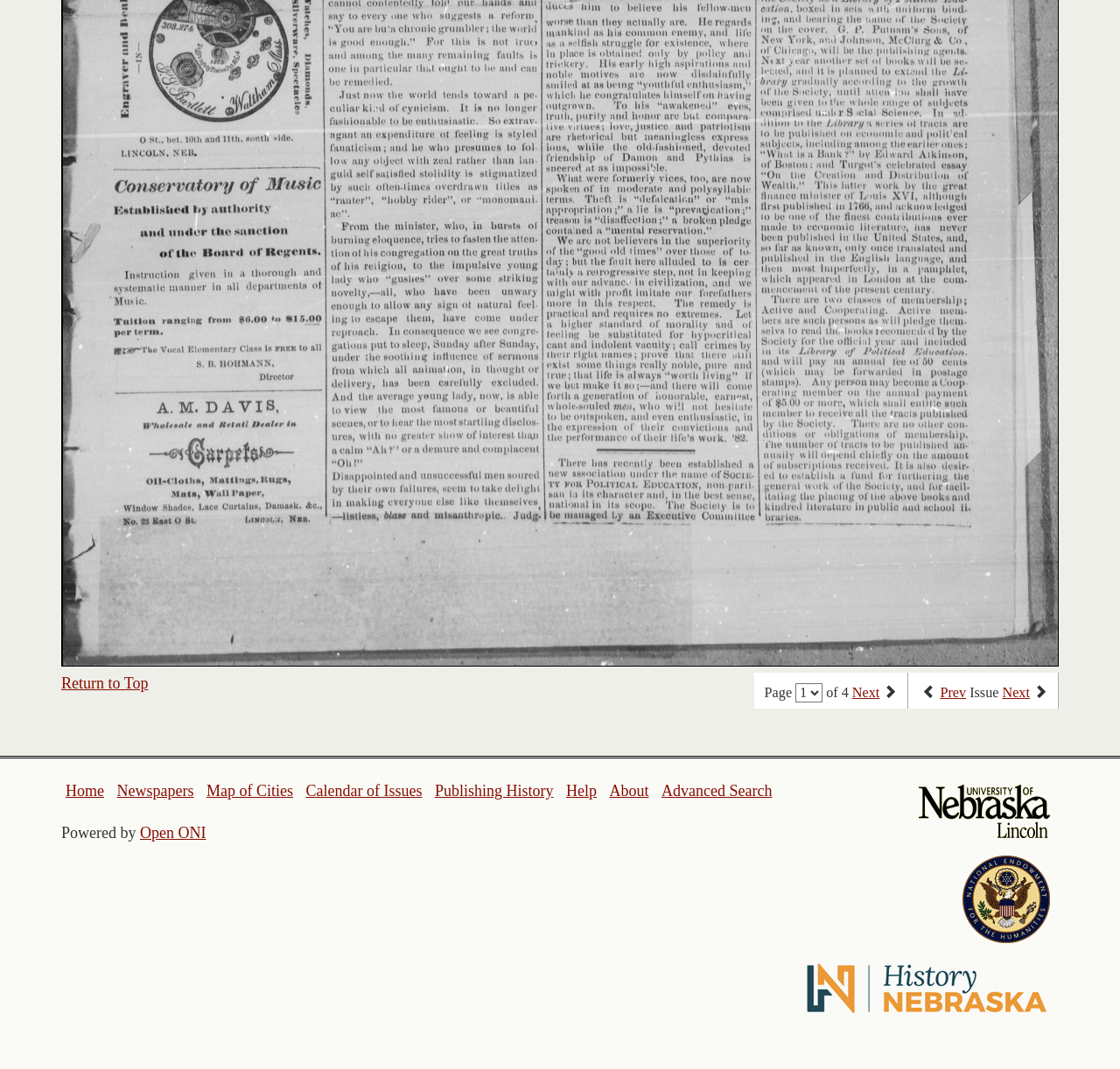Determine the bounding box coordinates of the target area to click to execute the following instruction: "return to top."

[0.055, 0.631, 0.132, 0.647]